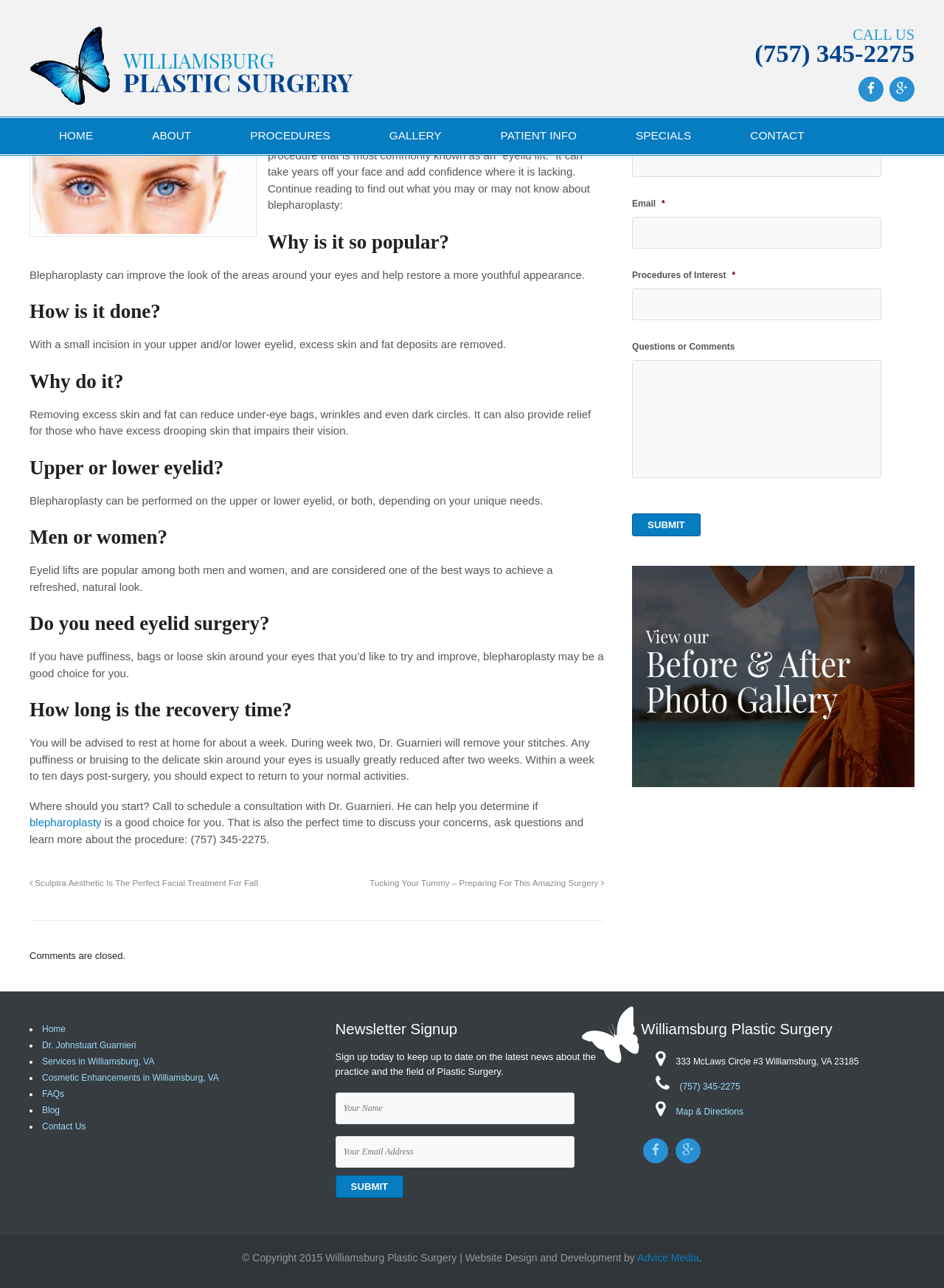What is the name of the doctor mentioned in the article?
Answer the question using a single word or phrase, according to the image.

Dr. Guarnieri